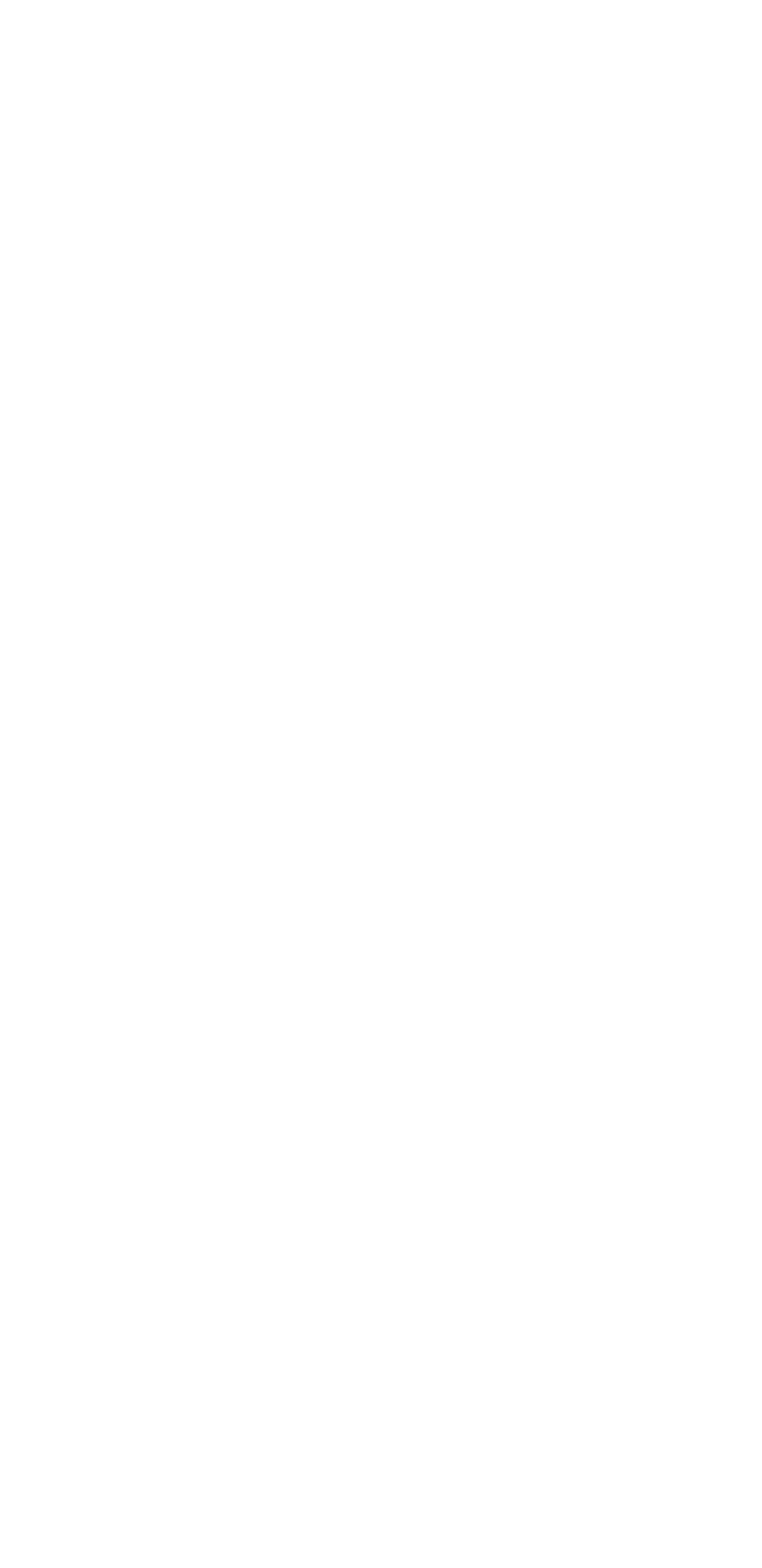What is the purpose of the 'WATER NEWSLETTER' section?
Look at the image and answer the question using a single word or phrase.

To insert contact form